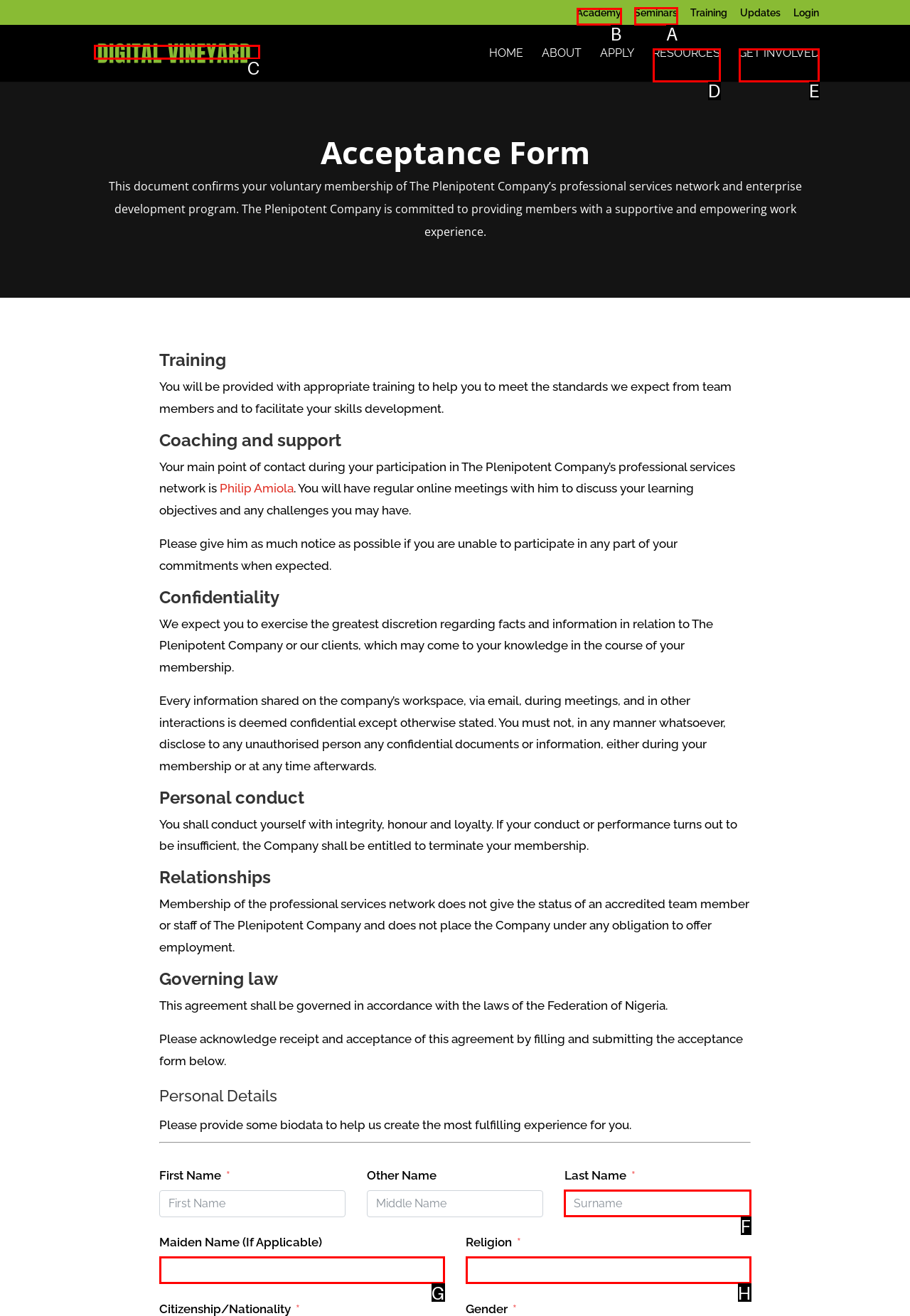Choose the letter of the option that needs to be clicked to perform the task: Click on the 'Academy' link. Answer with the letter.

B